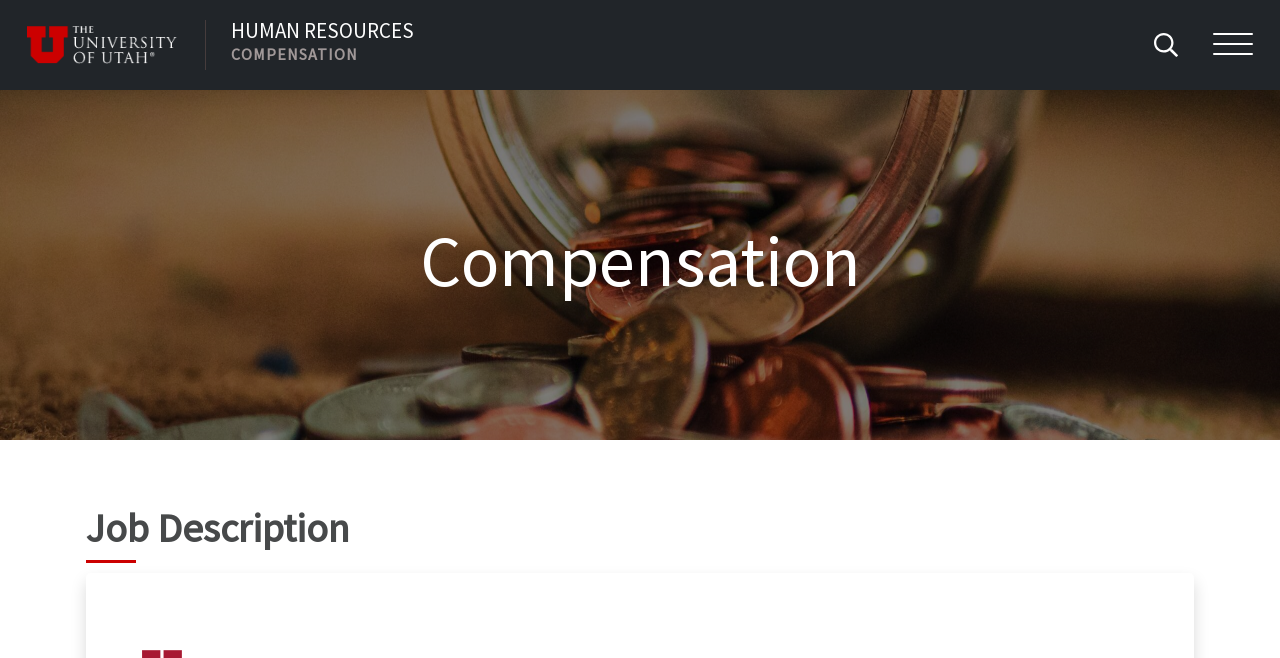Articulate a complete and detailed caption of the webpage elements.

The webpage is about the University of Utah's employee benefits. At the top left corner, there is a link to visit the University of Utah's homepage. To the right of this link, there is another link titled "HUMAN RESOURCES COMPENSATION", which is also a heading. Below these links, a large image spans the entire width of the page, taking up most of the vertical space. 

On top of the image, there is a heading titled "Compensation" located roughly in the middle of the page. At the bottom left corner, there is a heading titled "Job Description". Below this heading, there is a horizontal separator.